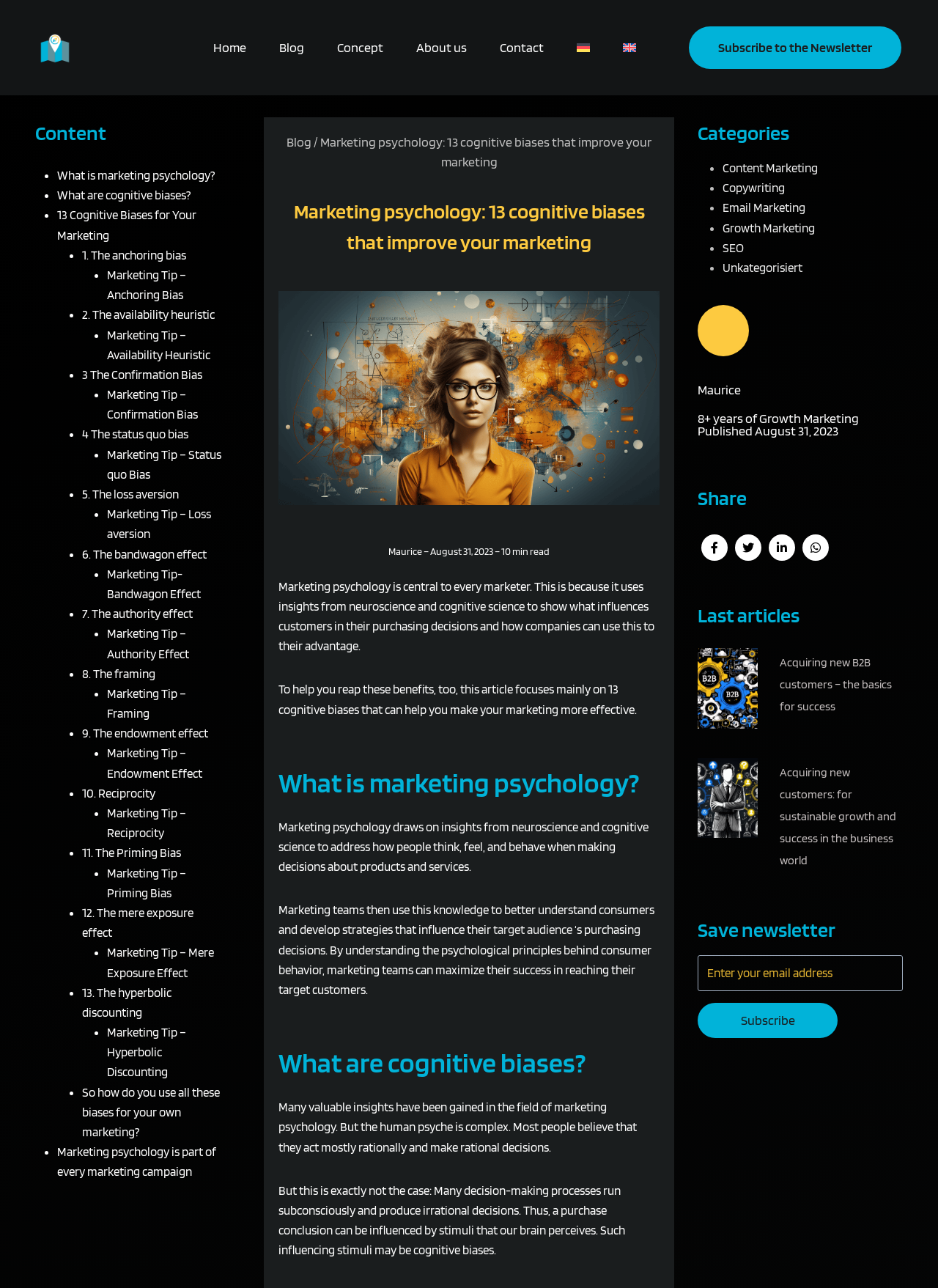Please determine and provide the text content of the webpage's heading.

Marketing psychology: 13 cognitive biases that improve your marketing